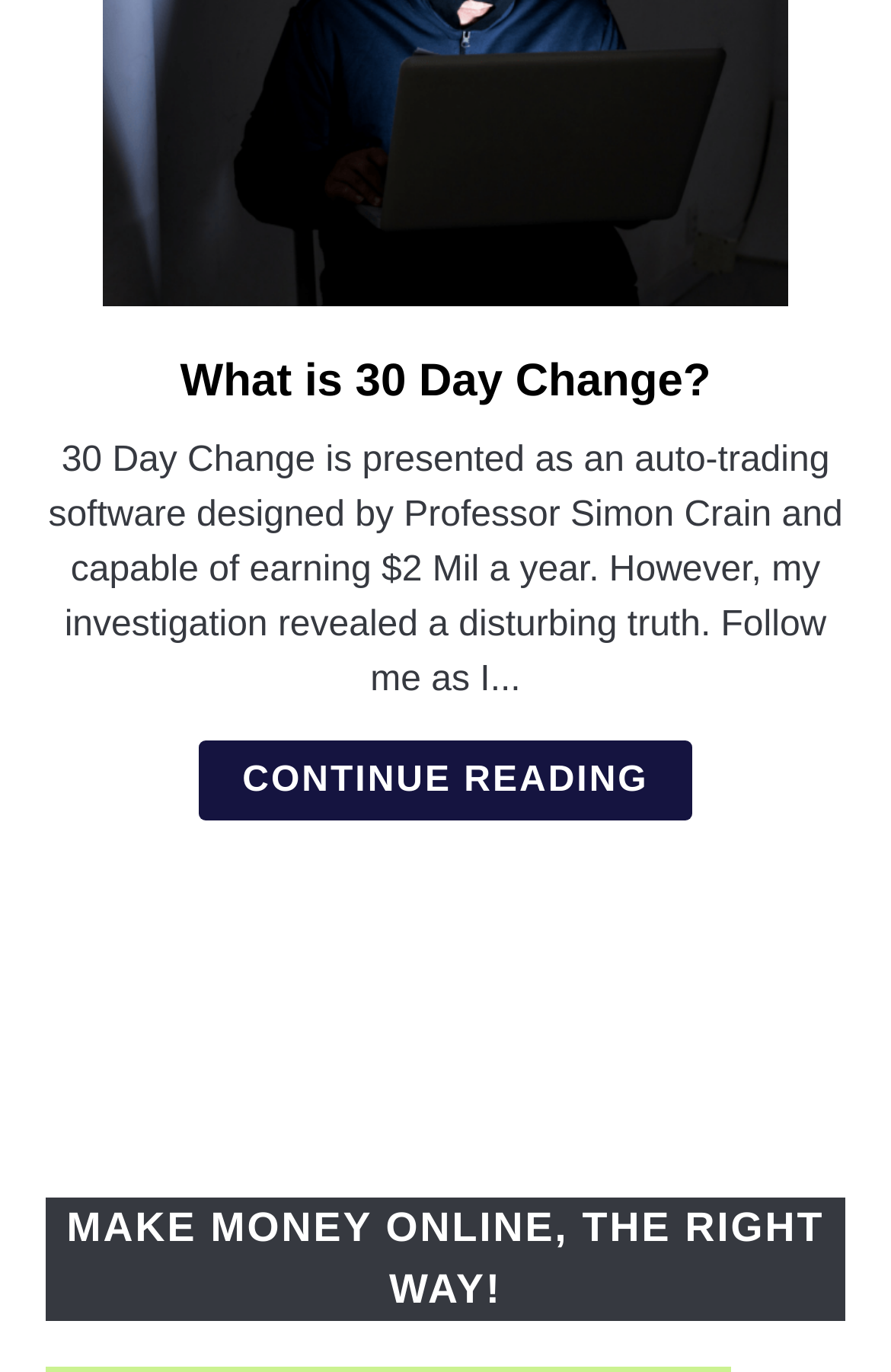Find the bounding box coordinates for the UI element whose description is: "Continue Reading". The coordinates should be four float numbers between 0 and 1, in the format [left, top, right, bottom].

[0.223, 0.54, 0.777, 0.598]